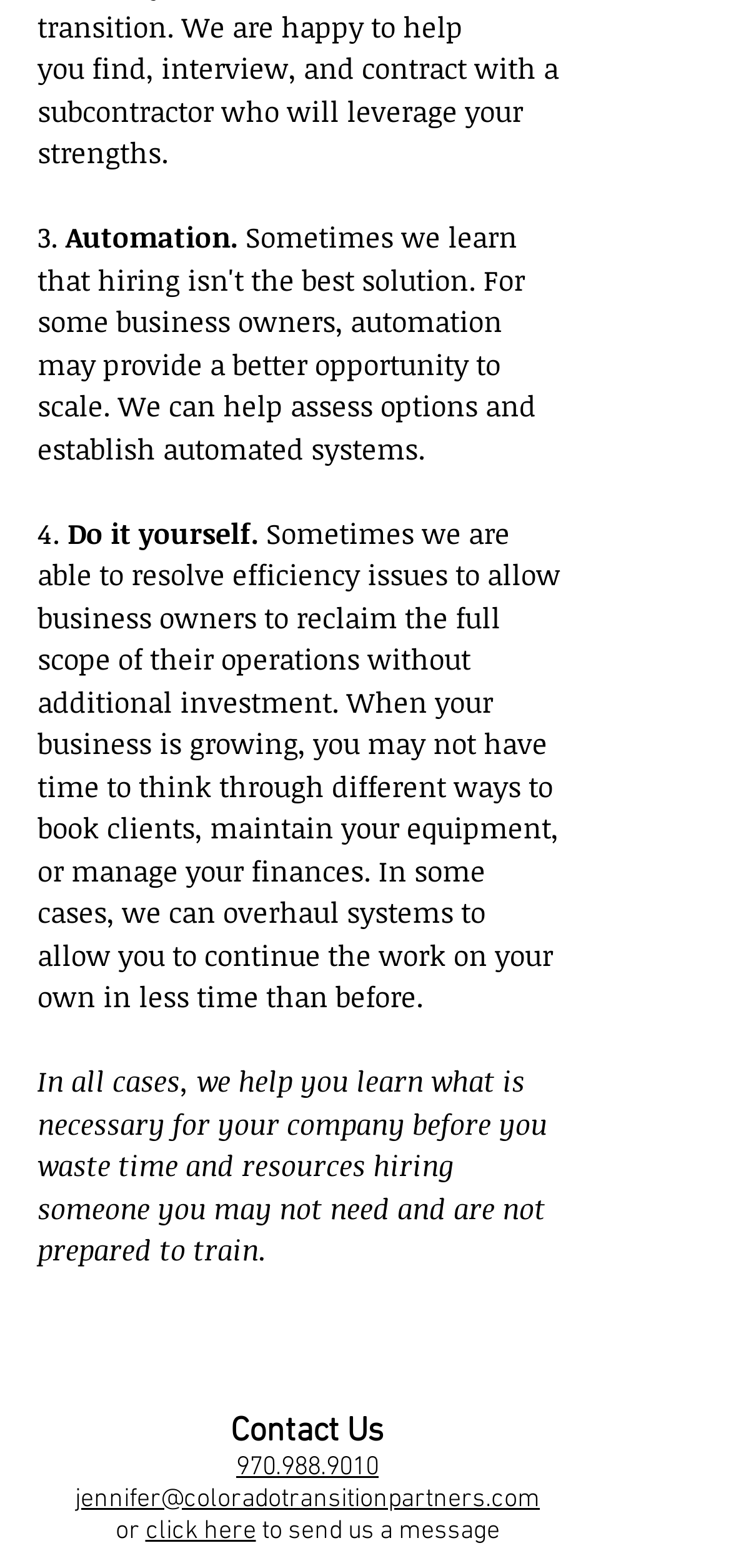Answer the following in one word or a short phrase: 
What is the company's approach to efficiency issues?

Do it yourself